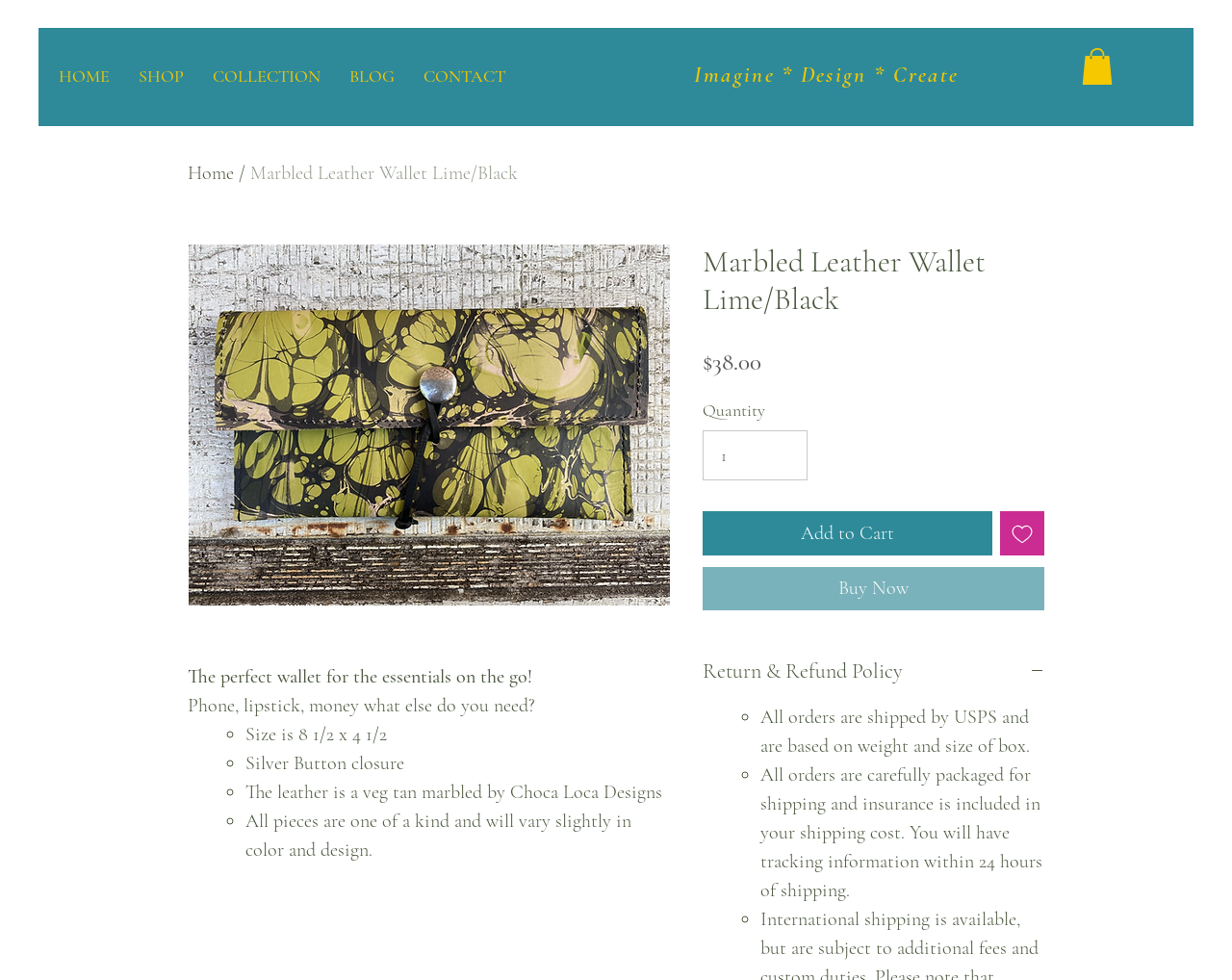What is the material of the wallet?
Look at the screenshot and respond with one word or a short phrase.

Veg tan marbled leather